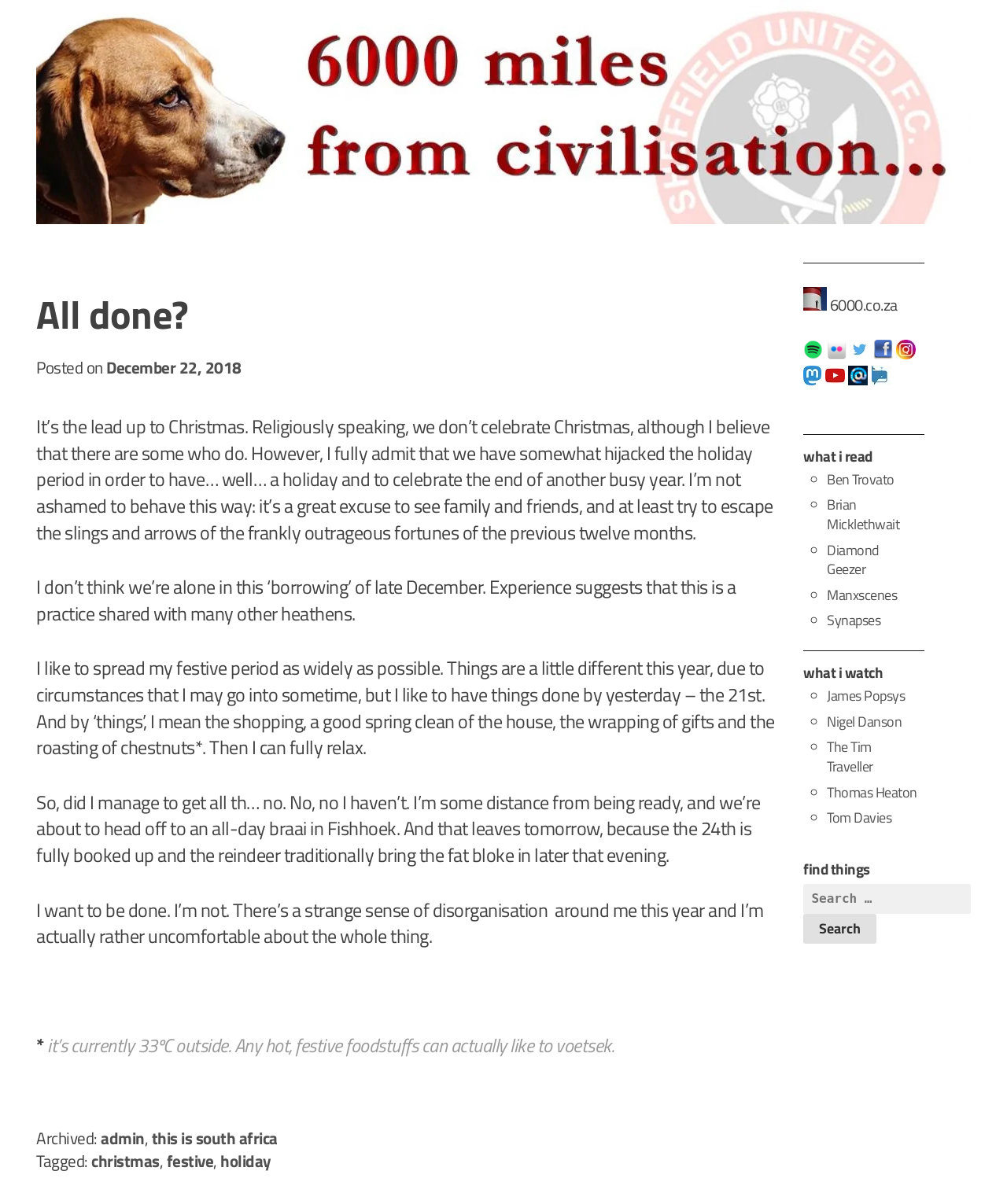What is the author's current state of mind?
Give a detailed and exhaustive answer to the question.

The author mentions that they have a 'strange sense of disorganisation' and are 'actually rather uncomfortable about the whole thing', indicating that they are feeling disorganised and uncomfortable about their current situation.